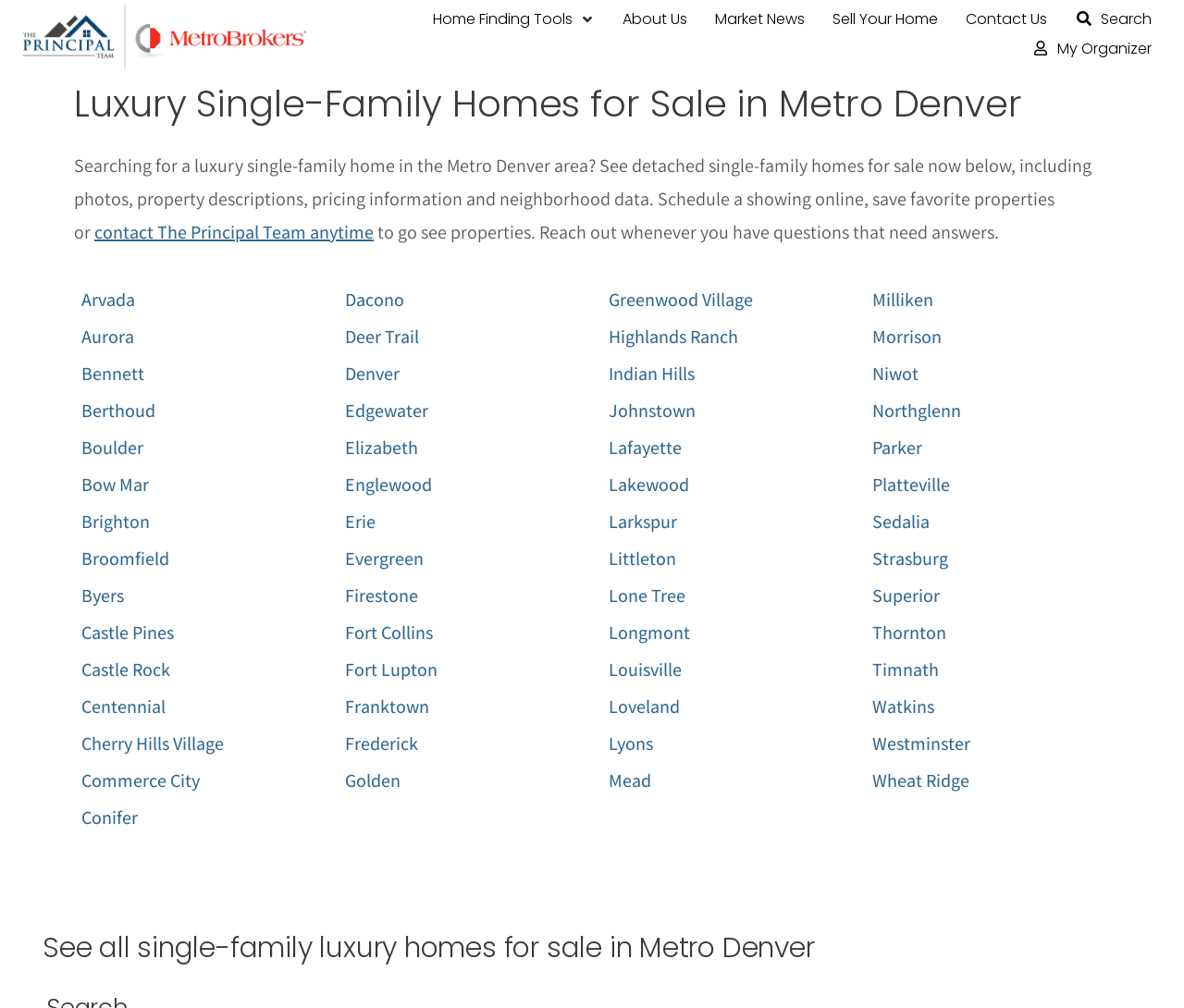Pinpoint the bounding box coordinates of the clickable area necessary to execute the following instruction: "Call the real estate agent". The coordinates should be given as four float numbers between 0 and 1, namely [left, top, right, bottom].

None